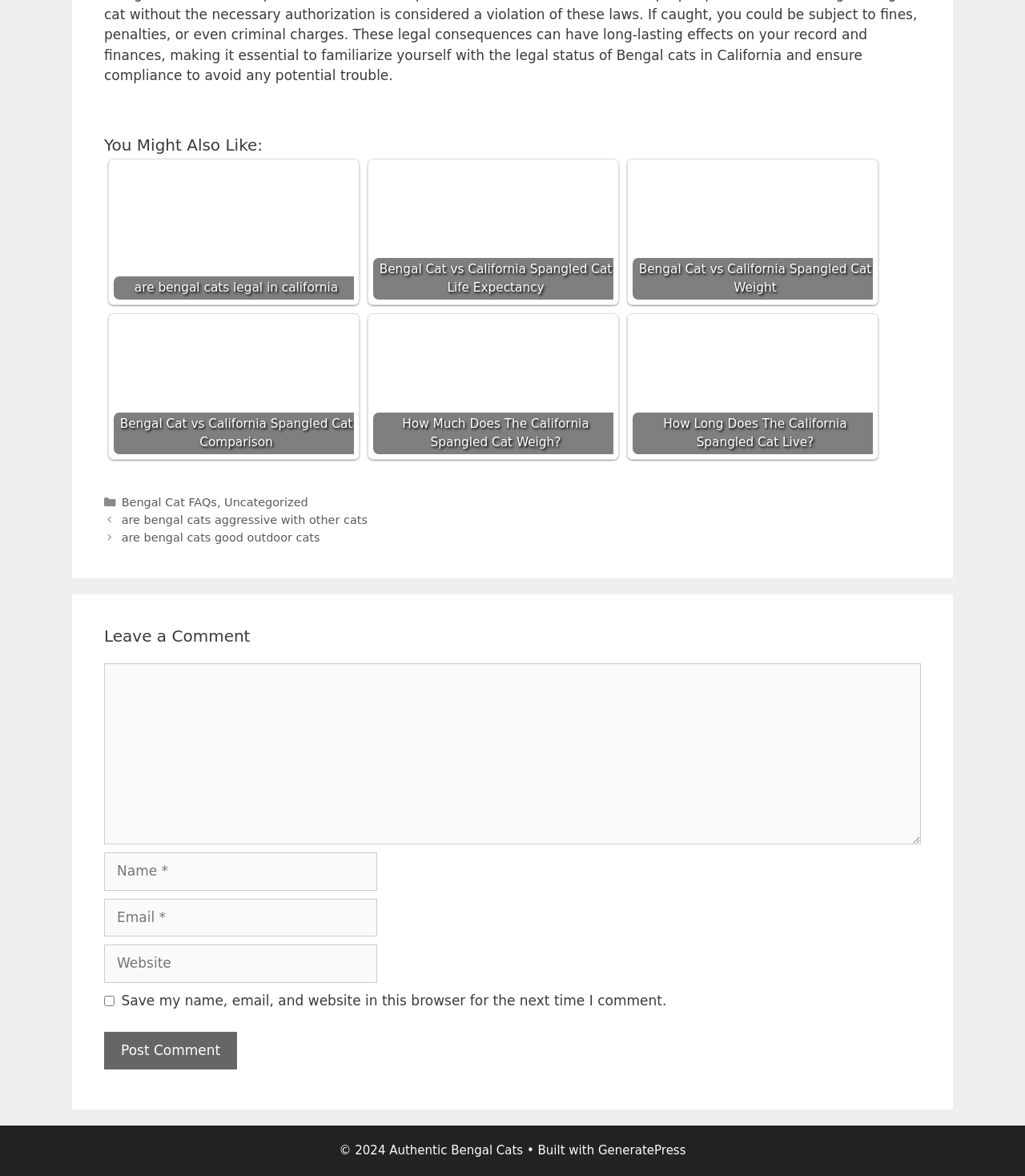How many links are there in the section 'You Might Also Like:'?
Based on the image, provide a one-word or brief-phrase response.

5